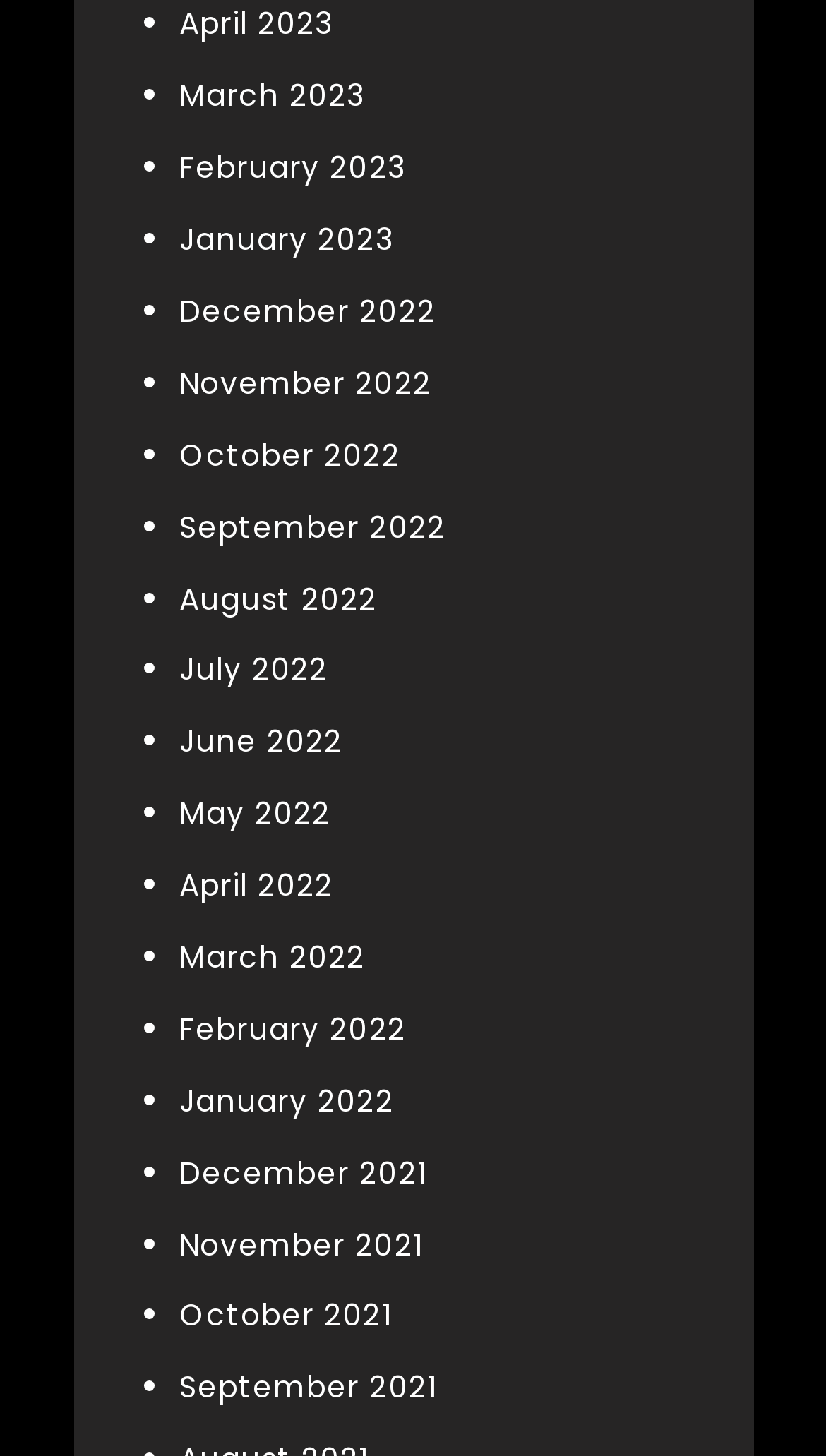Are the months listed in chronological order?
Refer to the image and provide a detailed answer to the question.

I examined the list of links on the webpage and noticed that the months are listed in chronological order, with the most recent month first and the earliest month last.